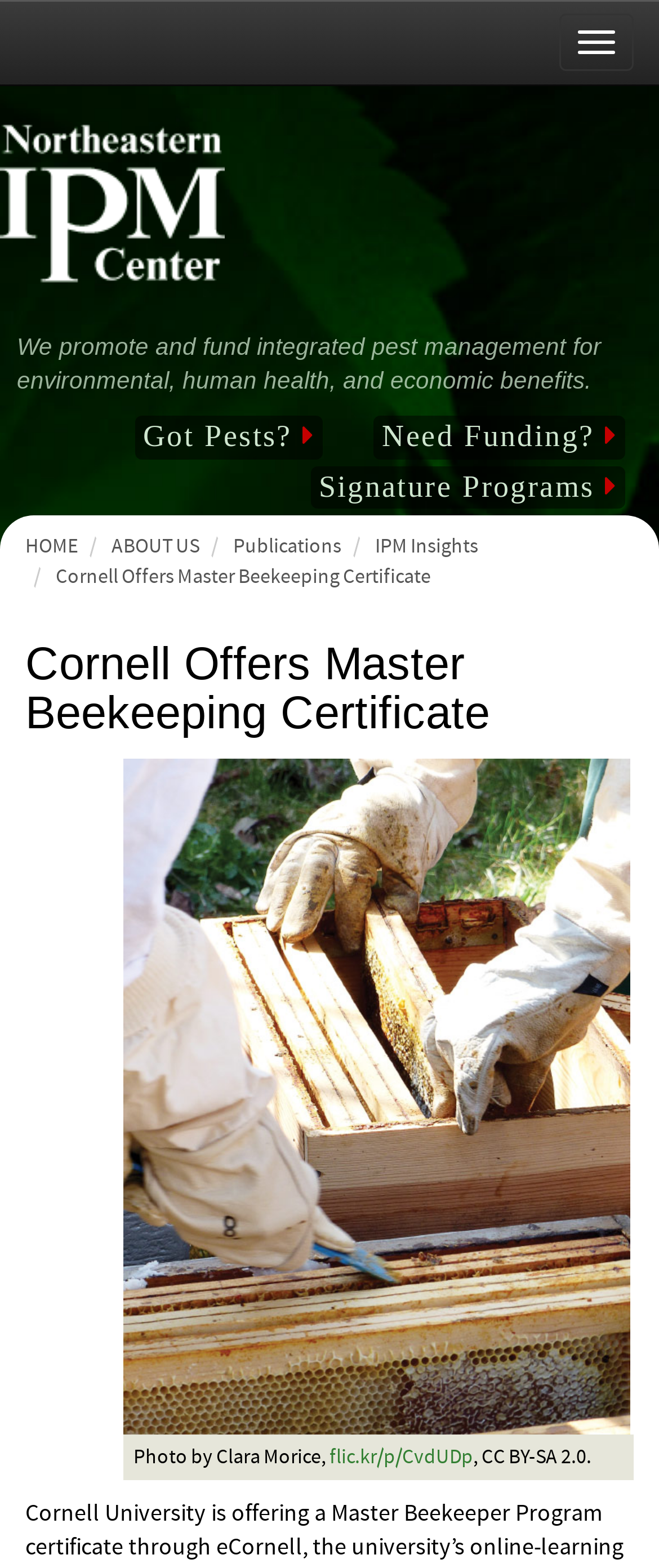Utilize the details in the image to thoroughly answer the following question: What is the description of the image?

The image is described as 'Gloved hands working on a beehive' and is located in the LayoutTable element, which is a part of the webpage's content.